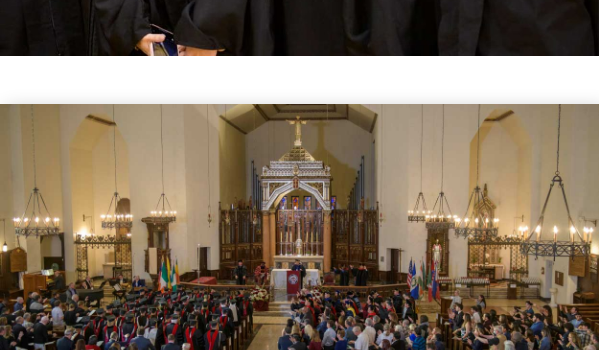What are the graduates wearing?
Based on the image, respond with a single word or phrase.

Caps and gowns